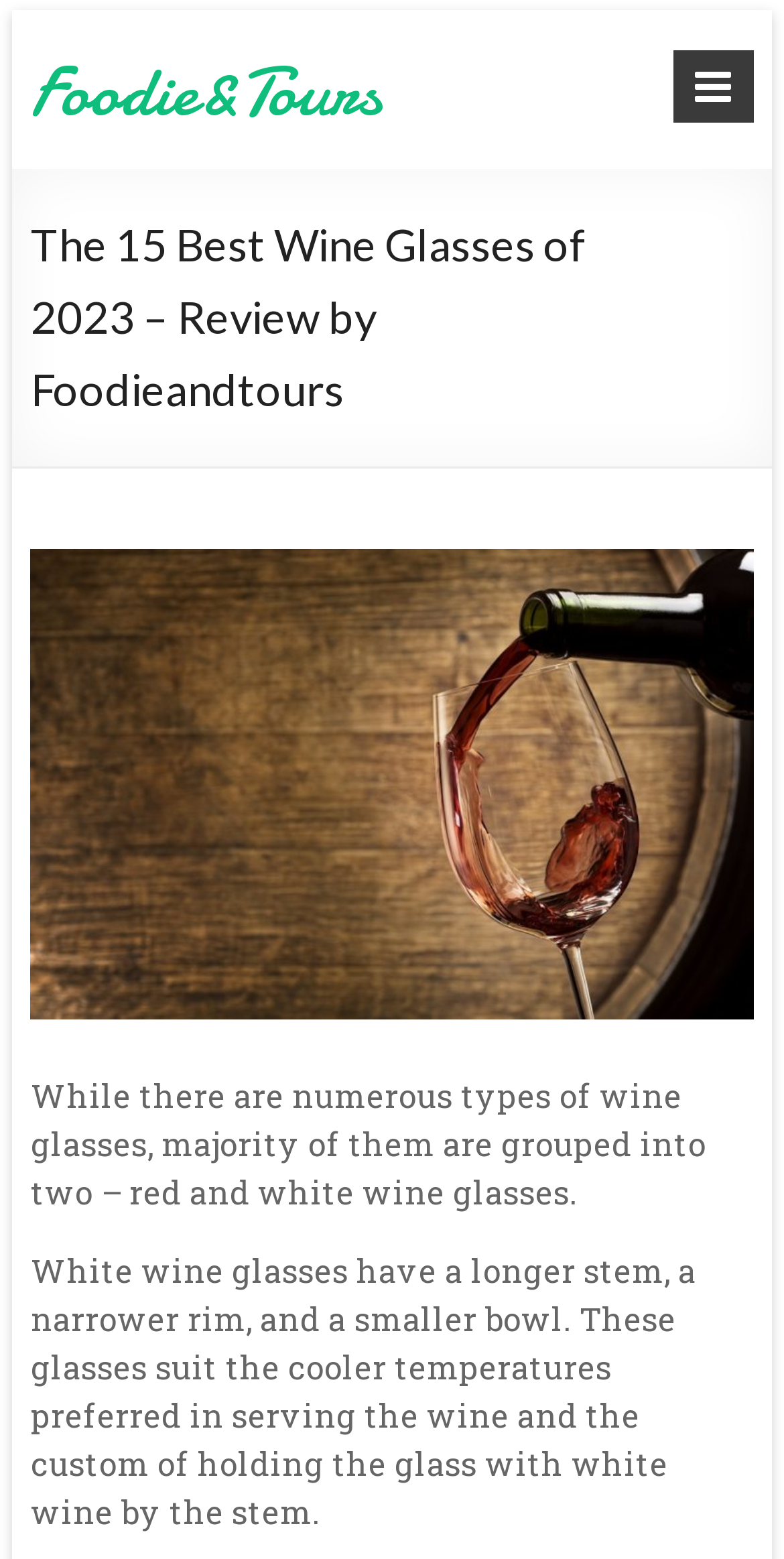Determine the bounding box coordinates for the UI element with the following description: "Foodie&Tours". The coordinates should be four float numbers between 0 and 1, represented as [left, top, right, bottom].

[0.039, 0.028, 0.488, 0.09]